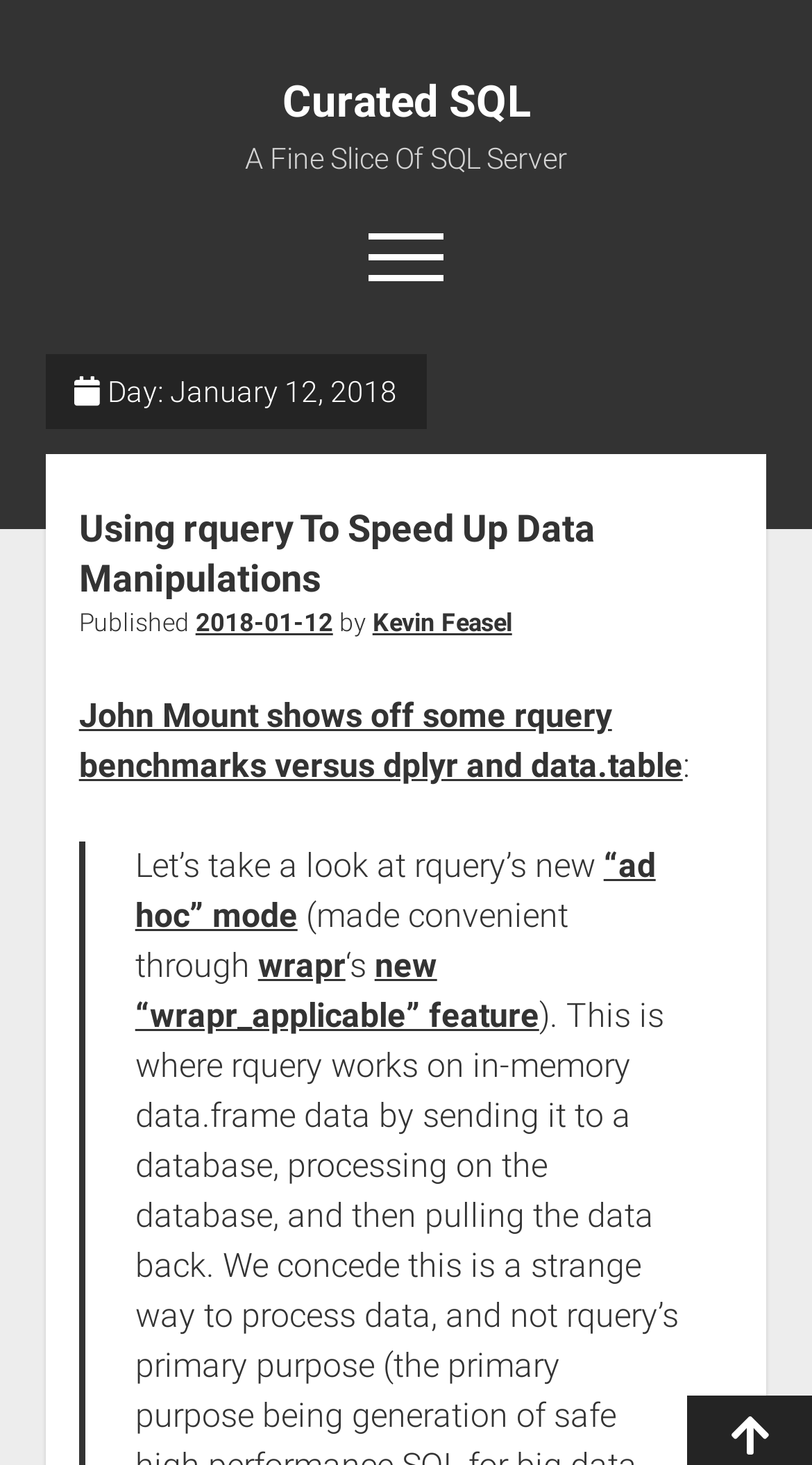Can you specify the bounding box coordinates for the region that should be clicked to fulfill this instruction: "Explore products and solutions".

None